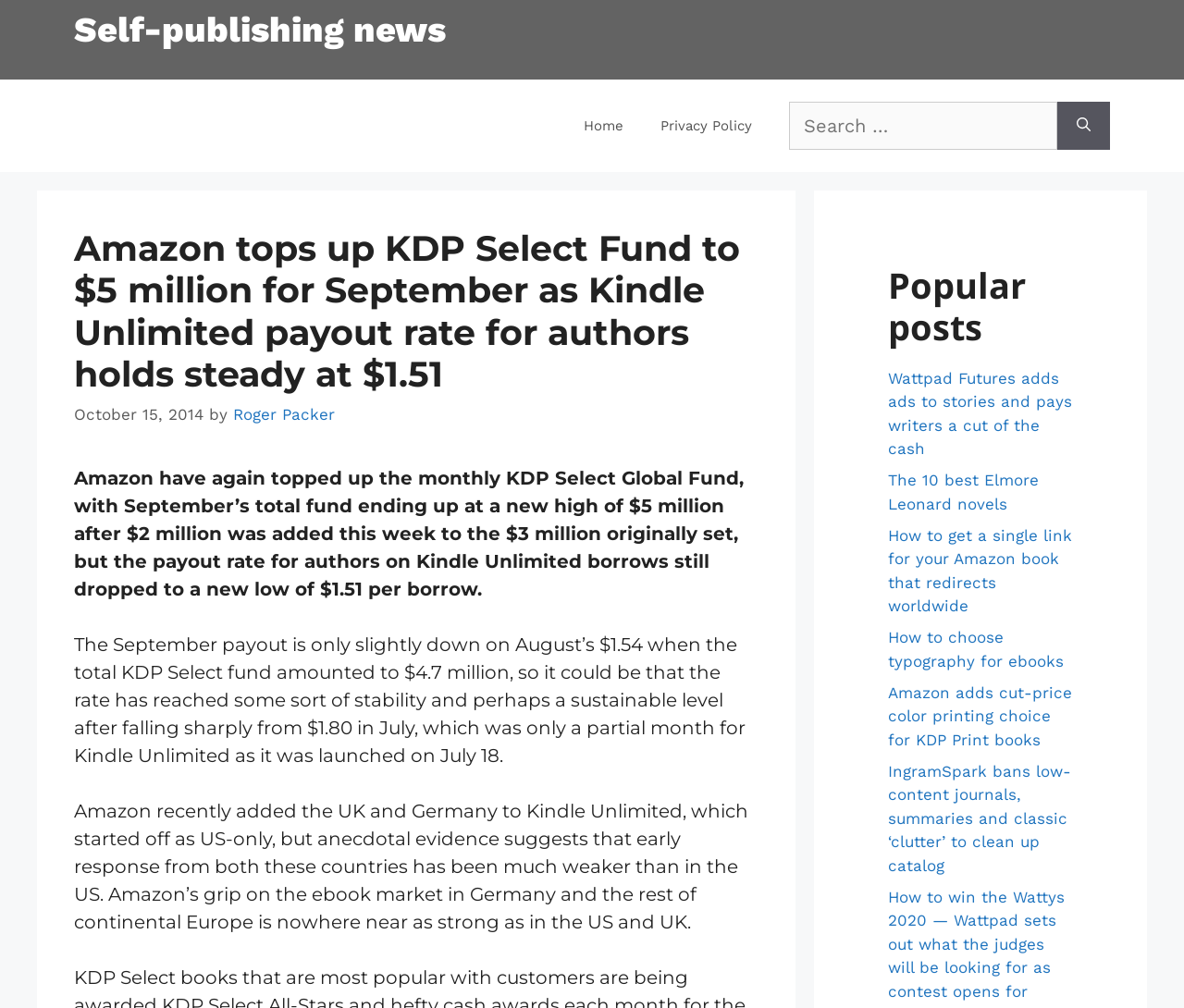Generate the text content of the main headline of the webpage.

Amazon tops up KDP Select Fund to $5 million for September as Kindle Unlimited payout rate for authors holds steady at $1.51